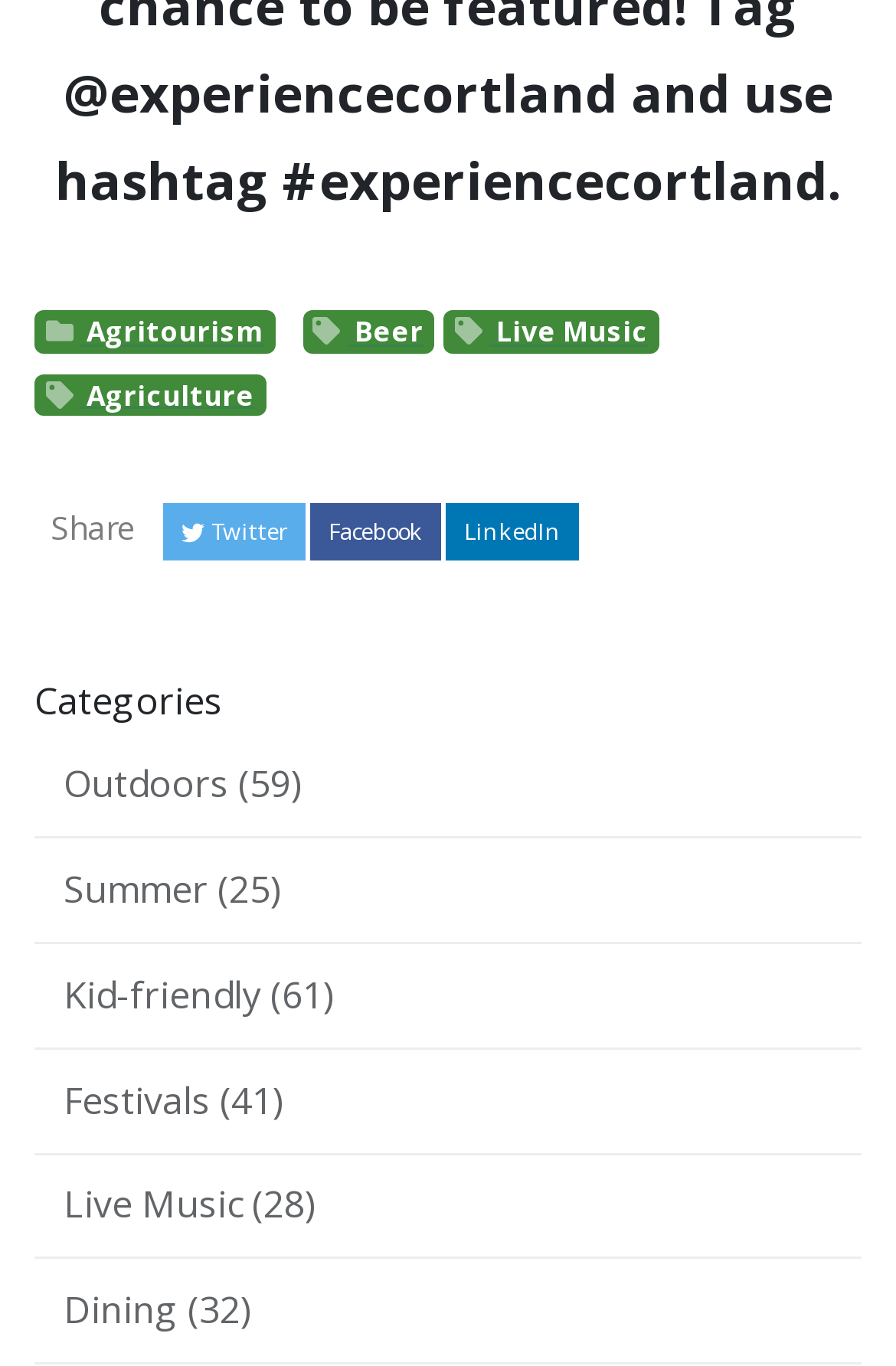What is the first category listed?
Look at the image and respond with a one-word or short phrase answer.

Outdoors